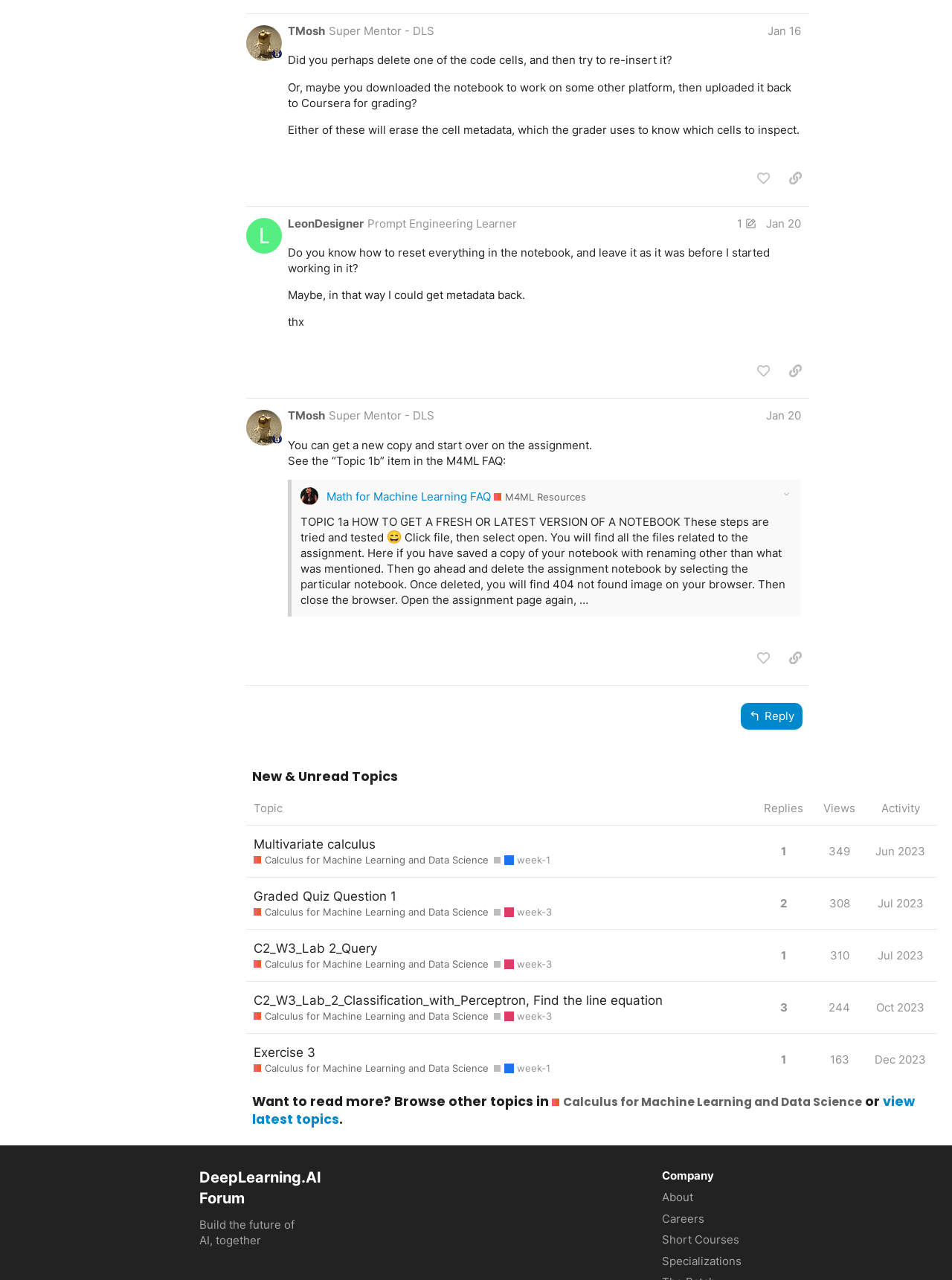How many posts are there on this page?
Using the picture, provide a one-word or short phrase answer.

4